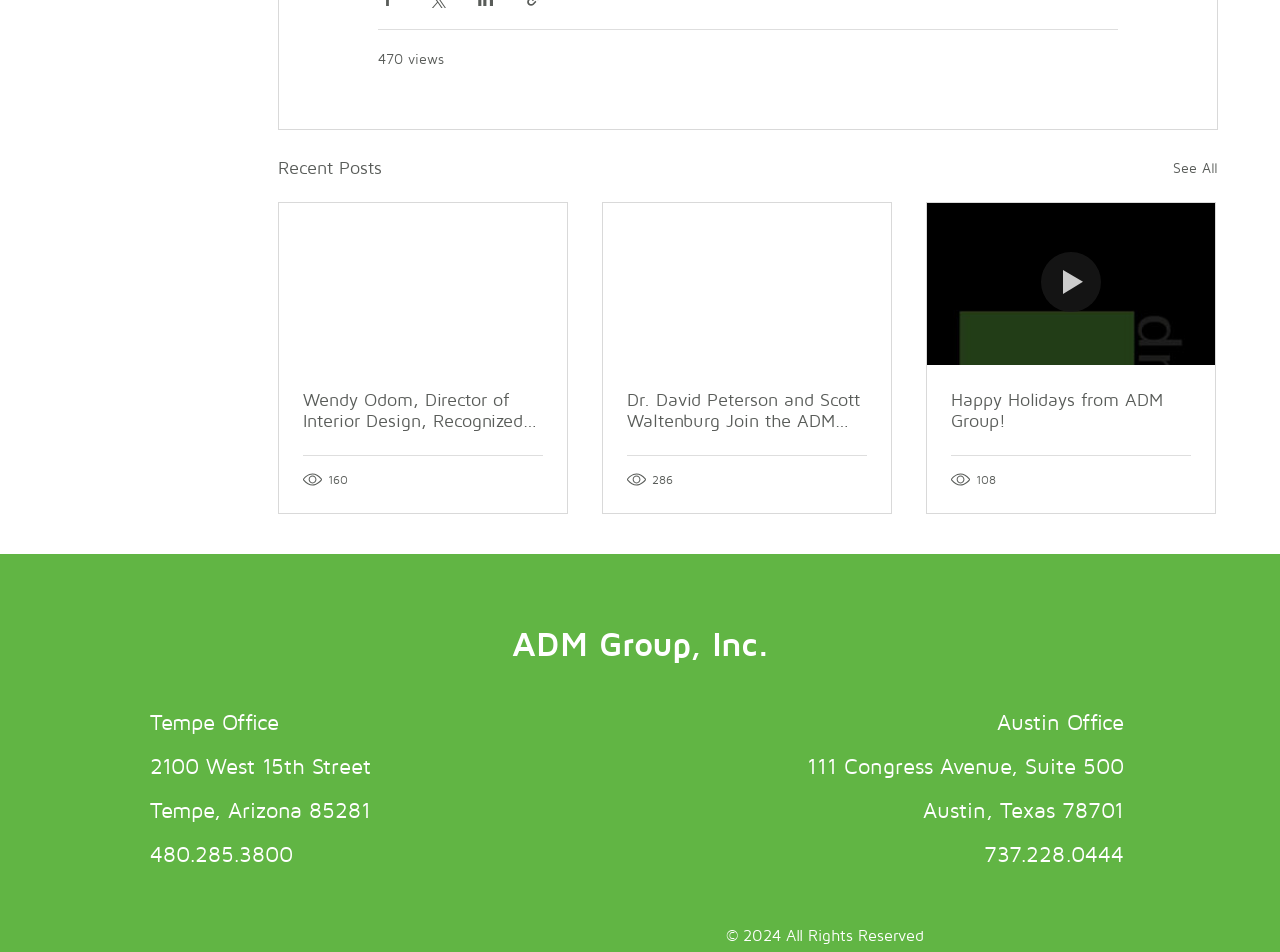Predict the bounding box of the UI element based on the description: "Atlassian Confluence". The coordinates should be four float numbers between 0 and 1, formatted as [left, top, right, bottom].

None